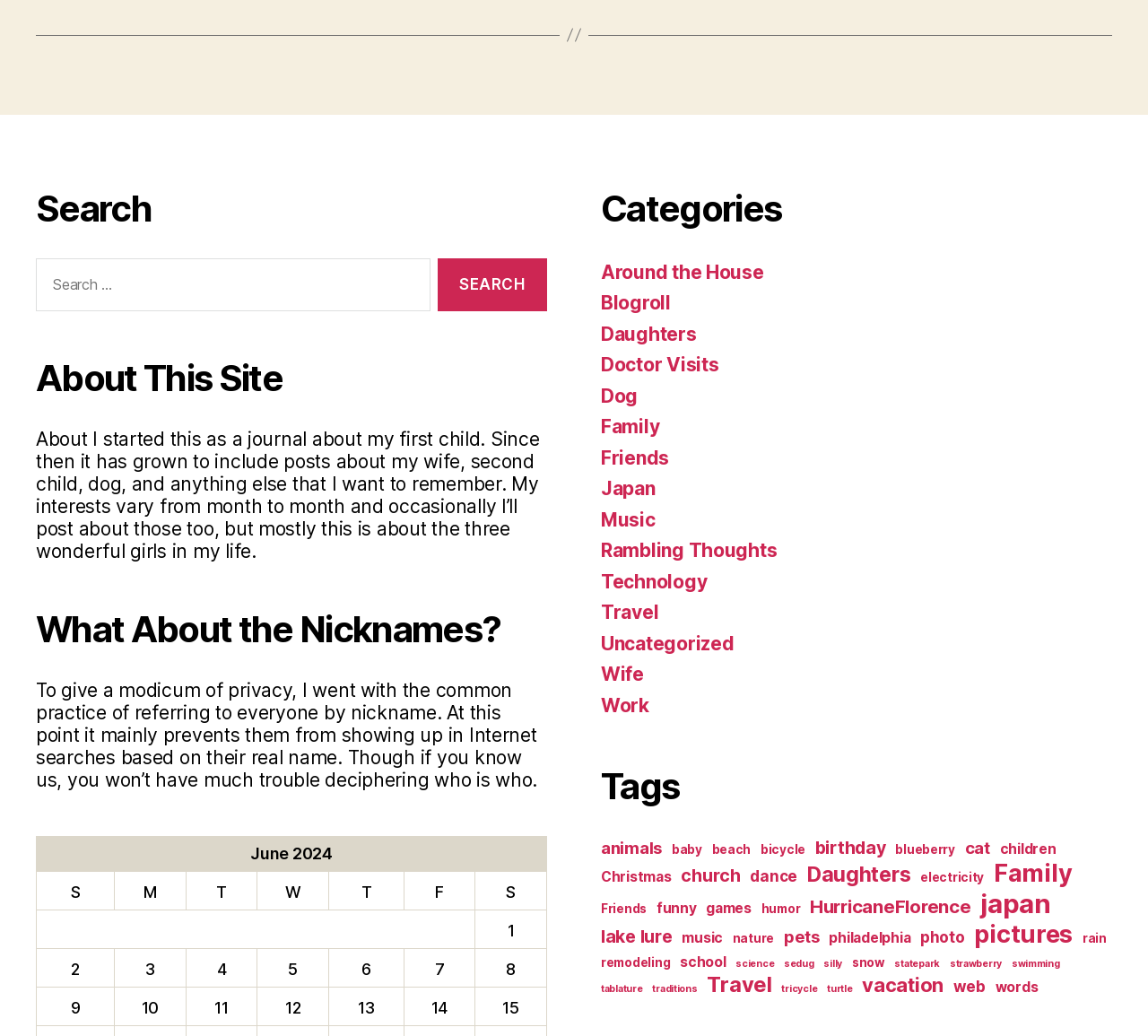What is the position of the search box on the webpage?
Please provide a single word or phrase in response based on the screenshot.

Top-right